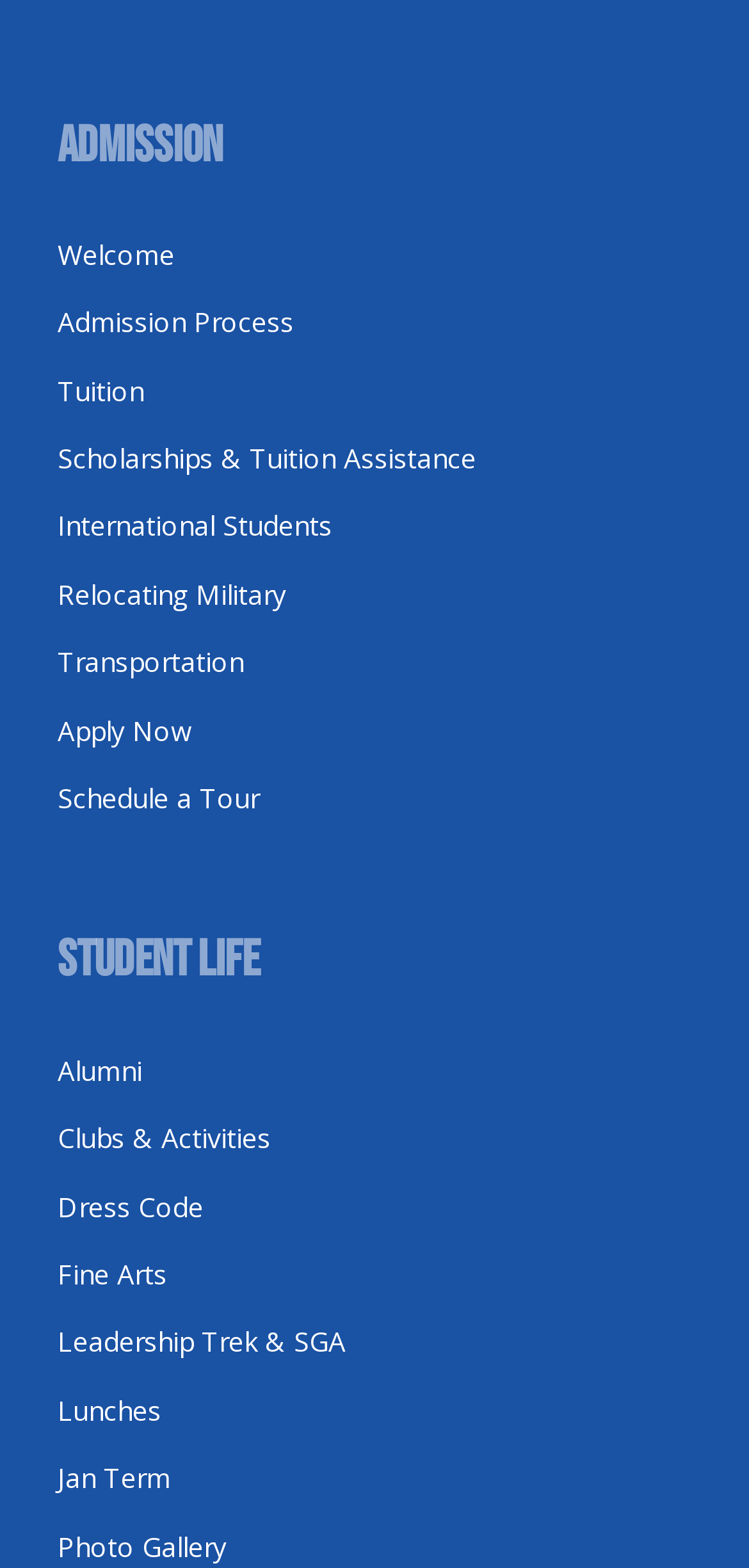Can you specify the bounding box coordinates for the region that should be clicked to fulfill this instruction: "Explore Student Life".

[0.077, 0.592, 0.923, 0.636]